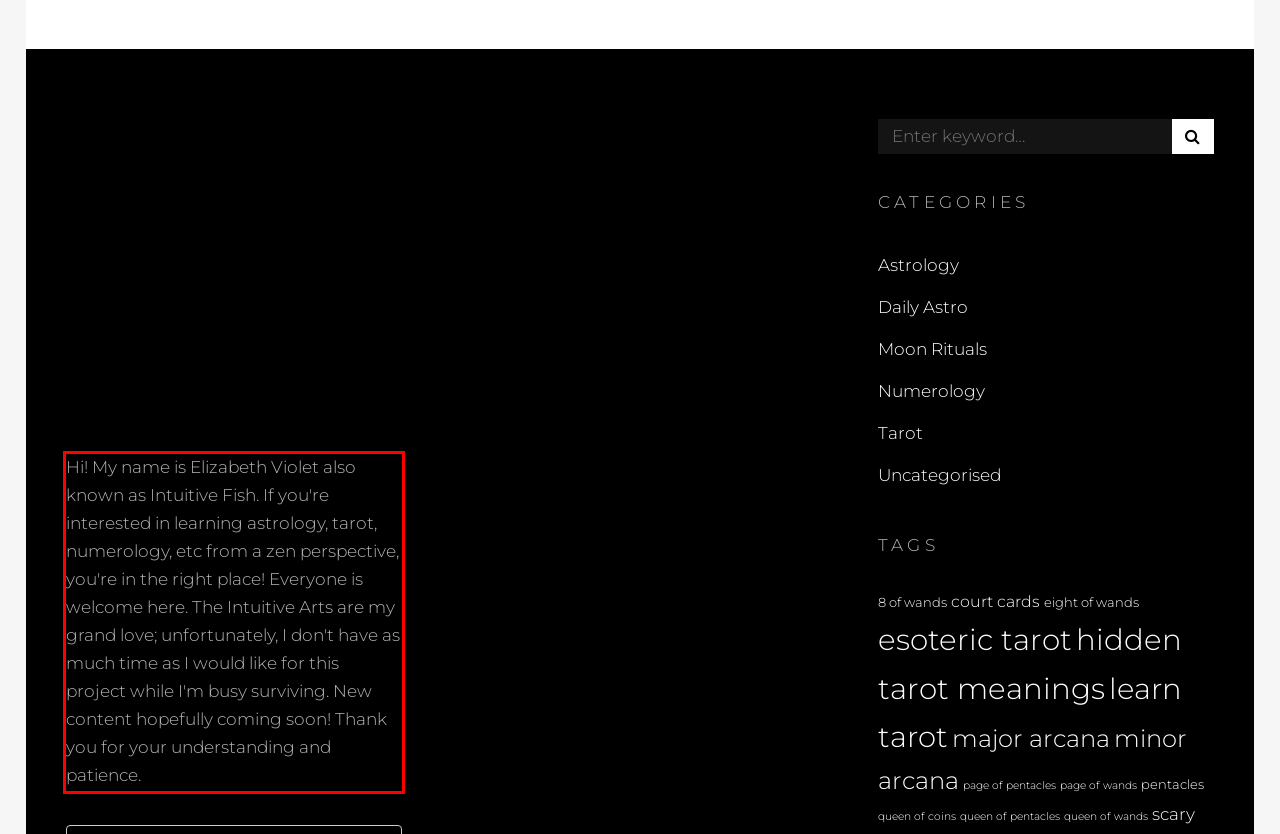Given a screenshot of a webpage with a red bounding box, please identify and retrieve the text inside the red rectangle.

Hi! My name is Elizabeth Violet also known as Intuitive Fish. If you're interested in learning astrology, tarot, numerology, etc from a zen perspective, you're in the right place! Everyone is welcome here. The Intuitive Arts are my grand love; unfortunately, I don't have as much time as I would like for this project while I'm busy surviving. New content hopefully coming soon! Thank you for your understanding and patience.